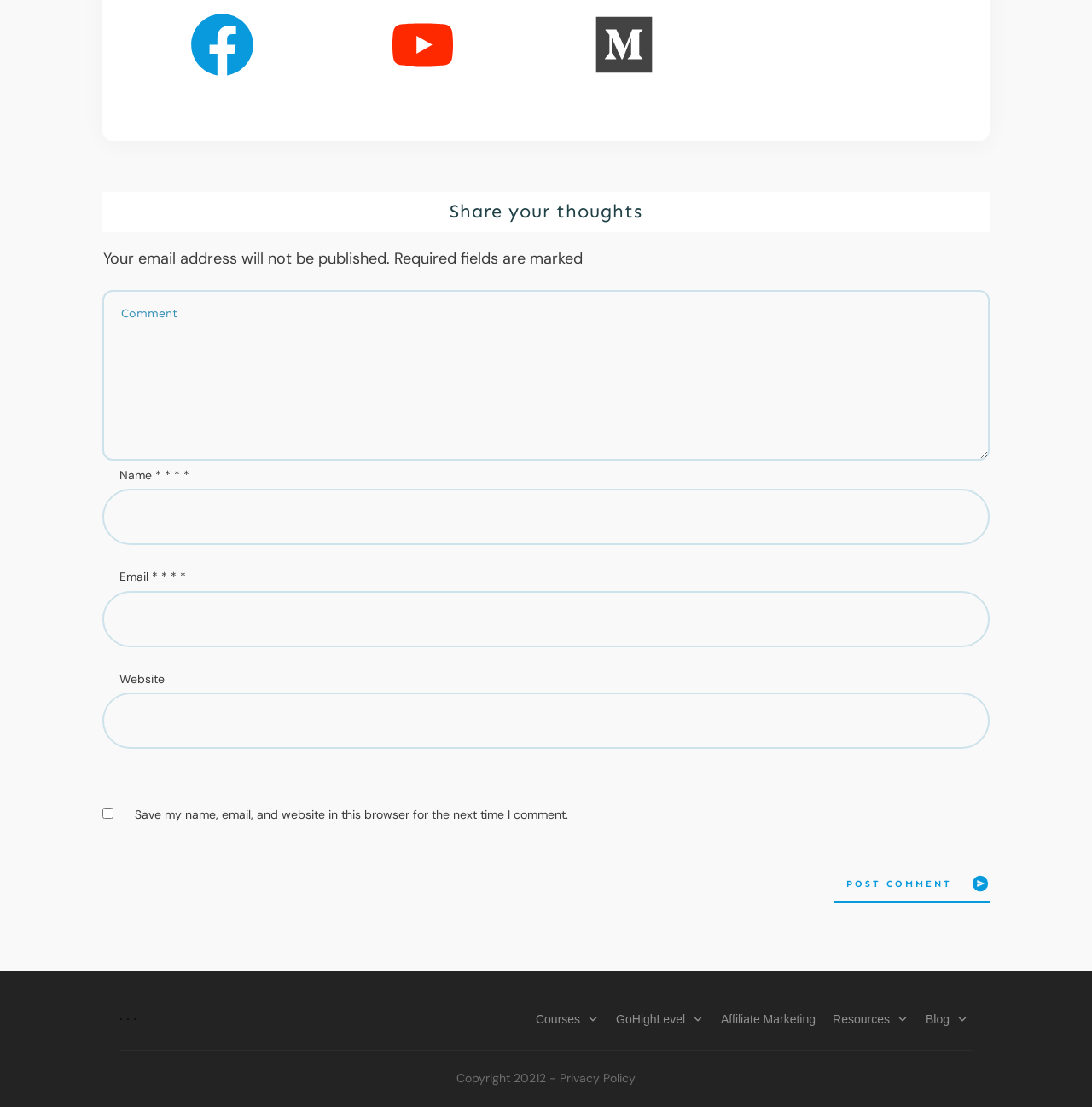Please provide a comprehensive response to the question based on the details in the image: How many input fields are required in the comment section?

The comment section has three input fields that are marked as required: 'Comment', 'Name', and 'Email'. These fields have an asterisk symbol (*) next to them, indicating that they must be filled in before submitting the comment.